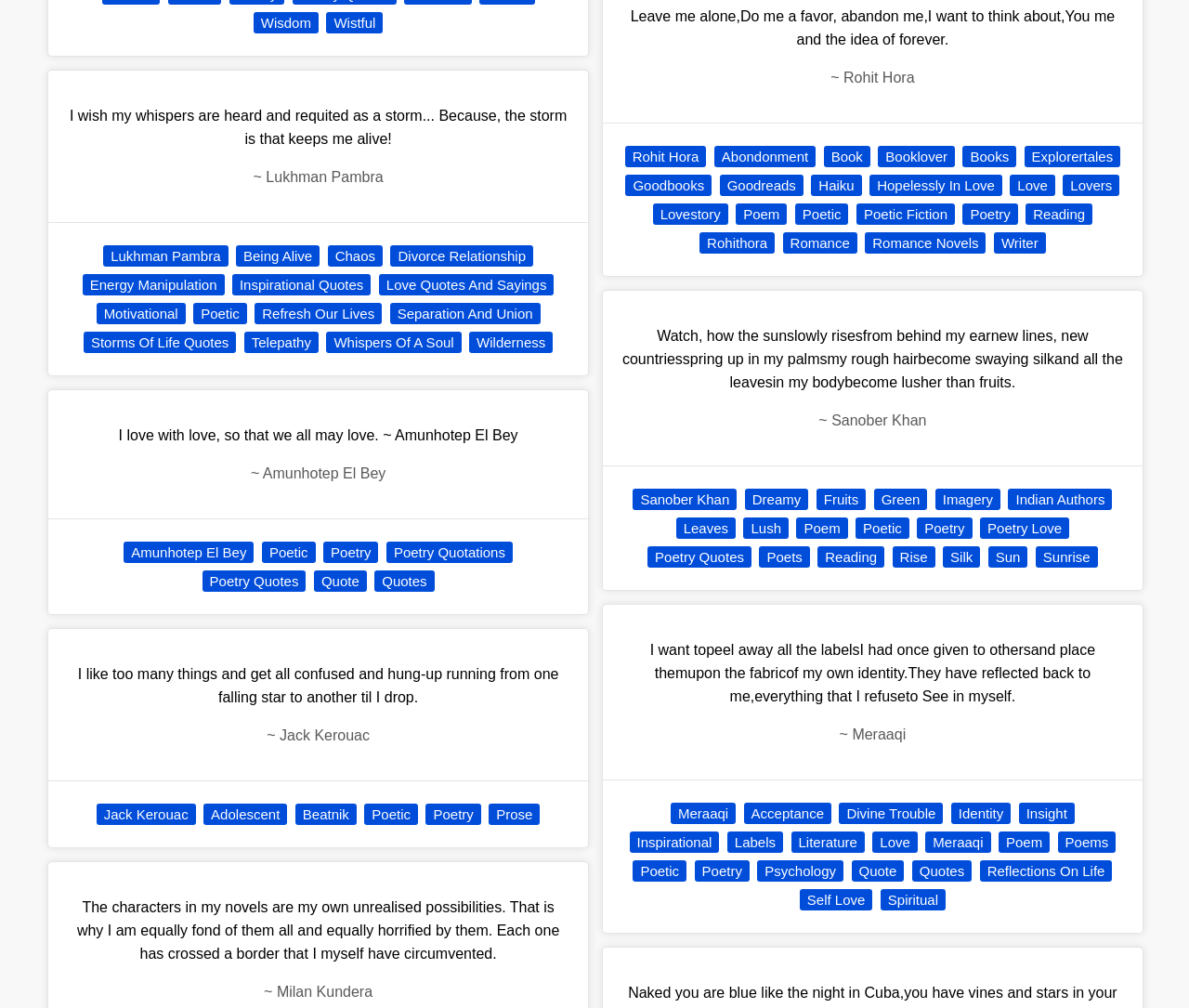What is the author of the quote 'I love with love, so that we all may love.'?
Based on the image, provide a one-word or brief-phrase response.

Amunhotep El Bey